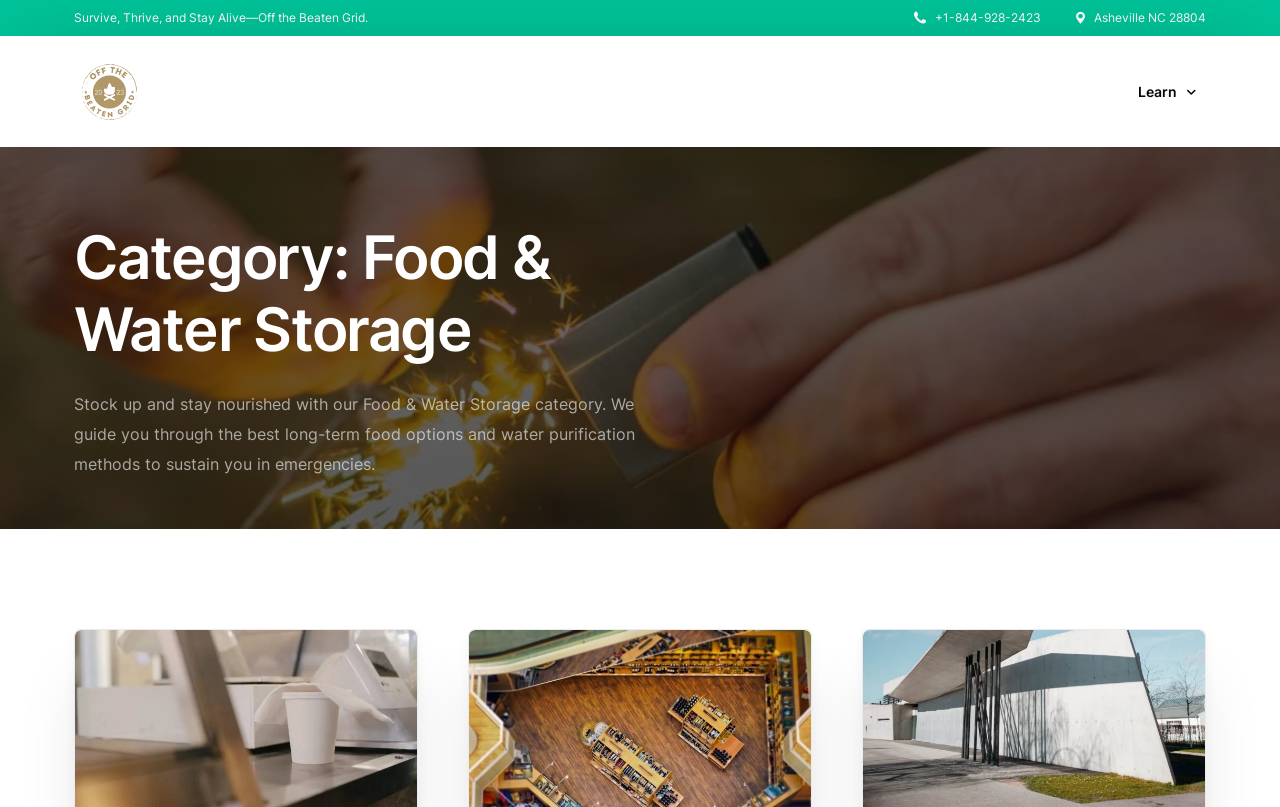Based on the element description: "alt="Off The Beaten Grid"", identify the bounding box coordinates for this UI element. The coordinates must be four float numbers between 0 and 1, listed as [left, top, right, bottom].

[0.058, 0.137, 0.112, 0.162]